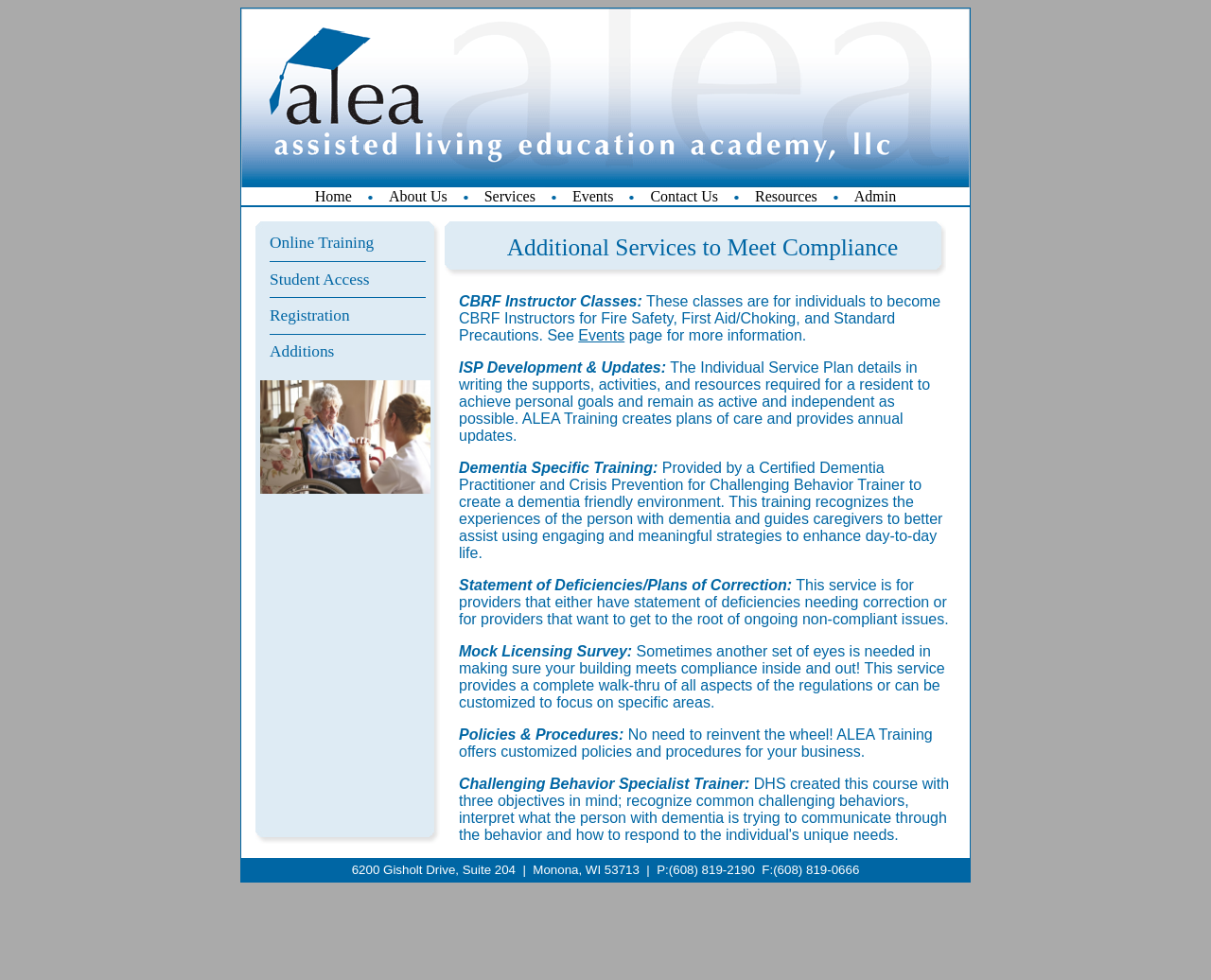Craft a detailed narrative of the webpage's structure and content.

The webpage is about ALEA Assisted Living Education Academy, LLC, which provides various services and training programs for assisted living facilities. 

At the top of the page, there is a navigation menu with links to different sections, including Home, About Us, Services, Events, Contact Us, Resources, and Admin. 

Below the navigation menu, there is a section that describes the additional services offered by ALEA to meet compliance. These services include CBRF Instructor Classes, ISP Development & Updates, Dementia Specific Training, Statement of Deficiencies/Plans of Correction, Mock Licensing Survey, Policies & Procedures, and Challenging Behavior Specialist Trainer. Each service is described in detail, explaining what it entails and how it can benefit assisted living facilities.

On the right side of the page, there is a section that appears to be related to online training, with links to Student Access, Registration, and Additions. There are also several images scattered throughout the page, but their content is not specified.

Overall, the webpage provides a wealth of information about the services and training programs offered by ALEA, and is likely intended for professionals working in assisted living facilities who are seeking to improve their skills and compliance.